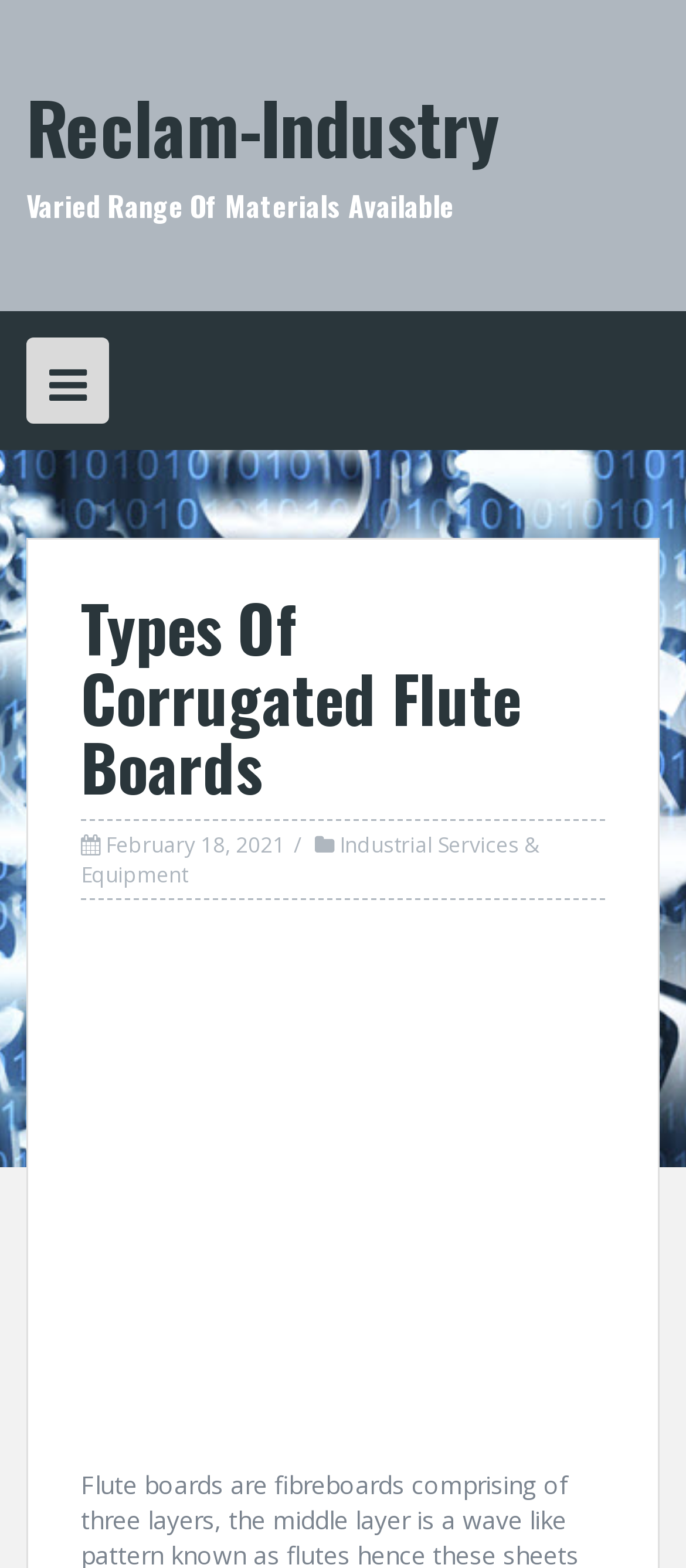Determine the bounding box coordinates for the UI element matching this description: "Industrial Services & Equipment".

[0.118, 0.529, 0.787, 0.568]